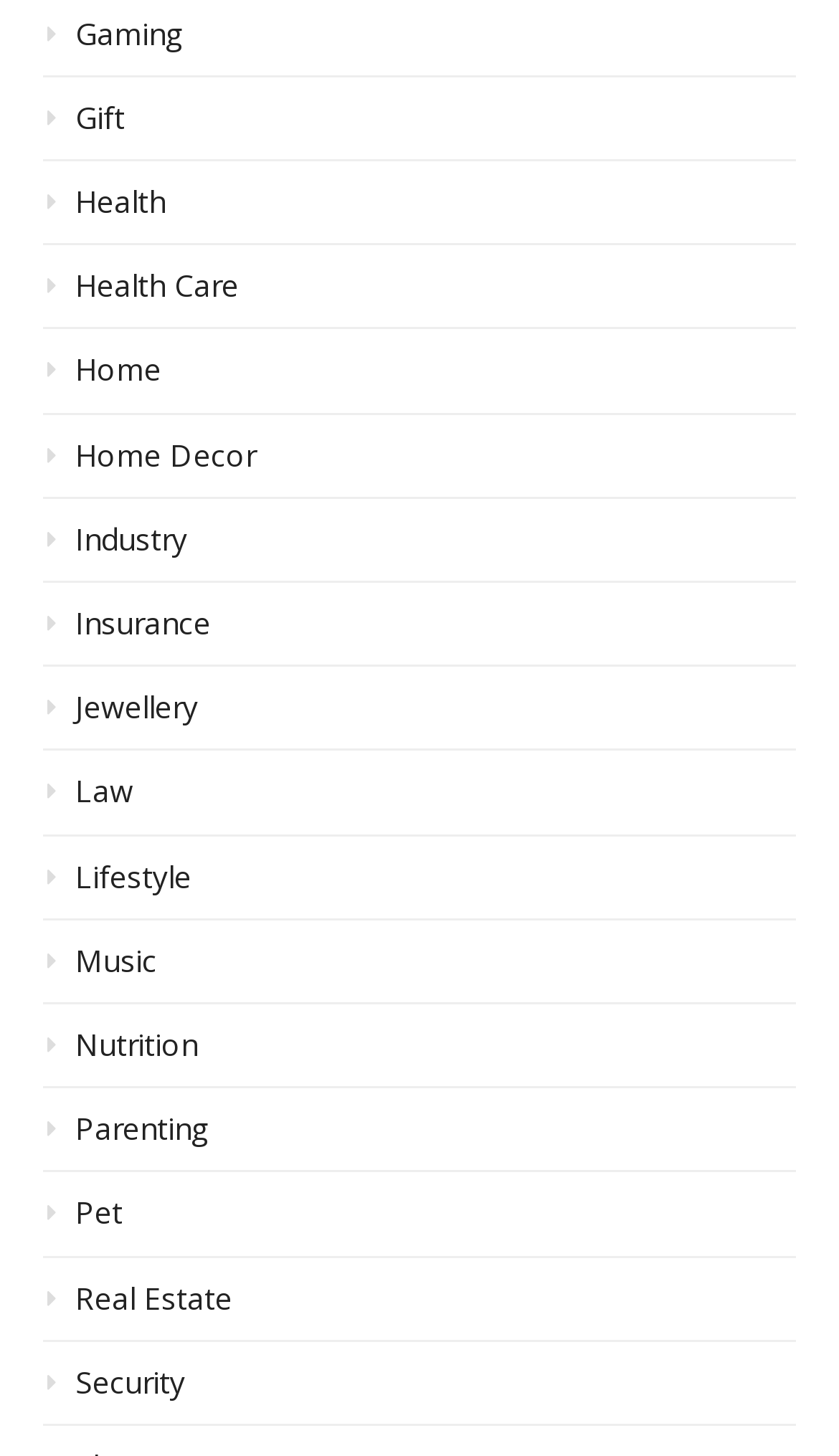Indicate the bounding box coordinates of the clickable region to achieve the following instruction: "View Music."

[0.051, 0.647, 0.949, 0.69]